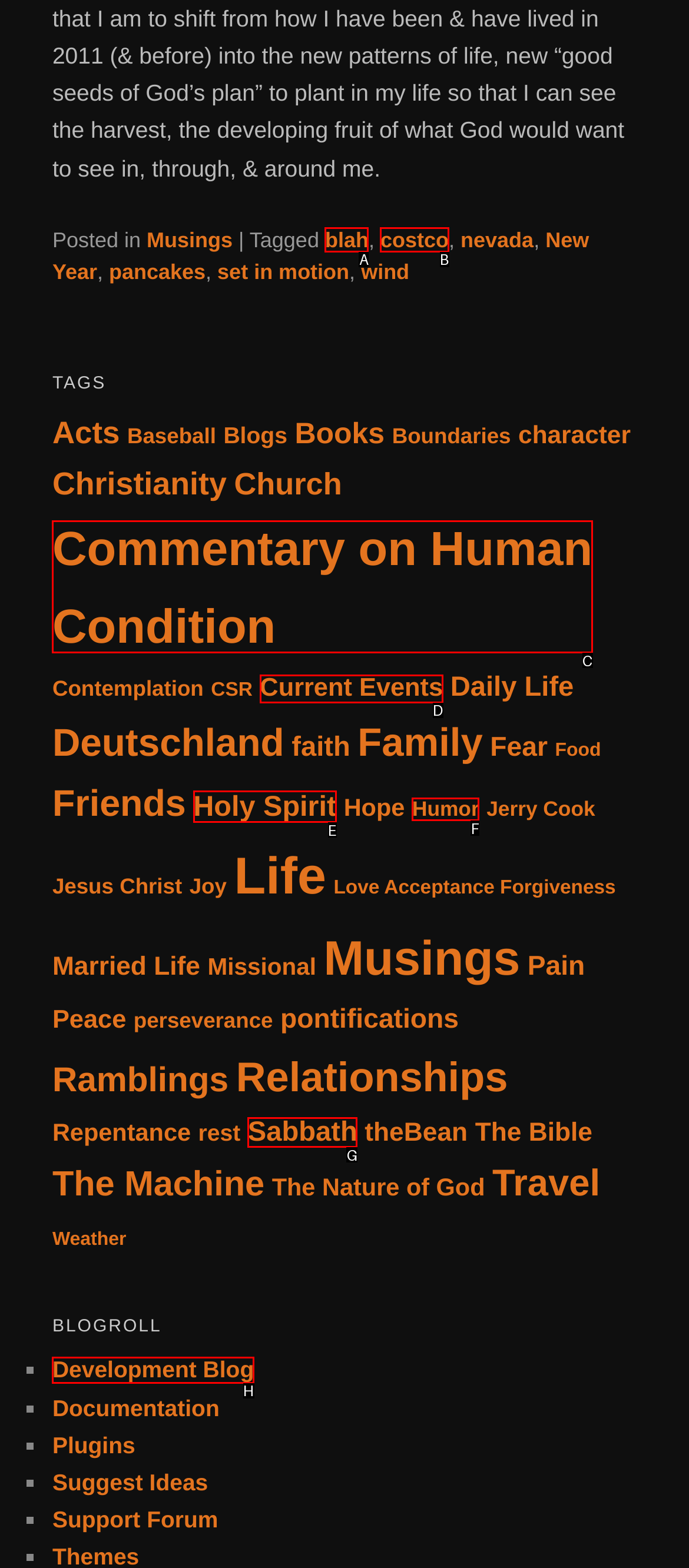Identify the HTML element that corresponds to the following description: Commentary on Human Condition Provide the letter of the best matching option.

C